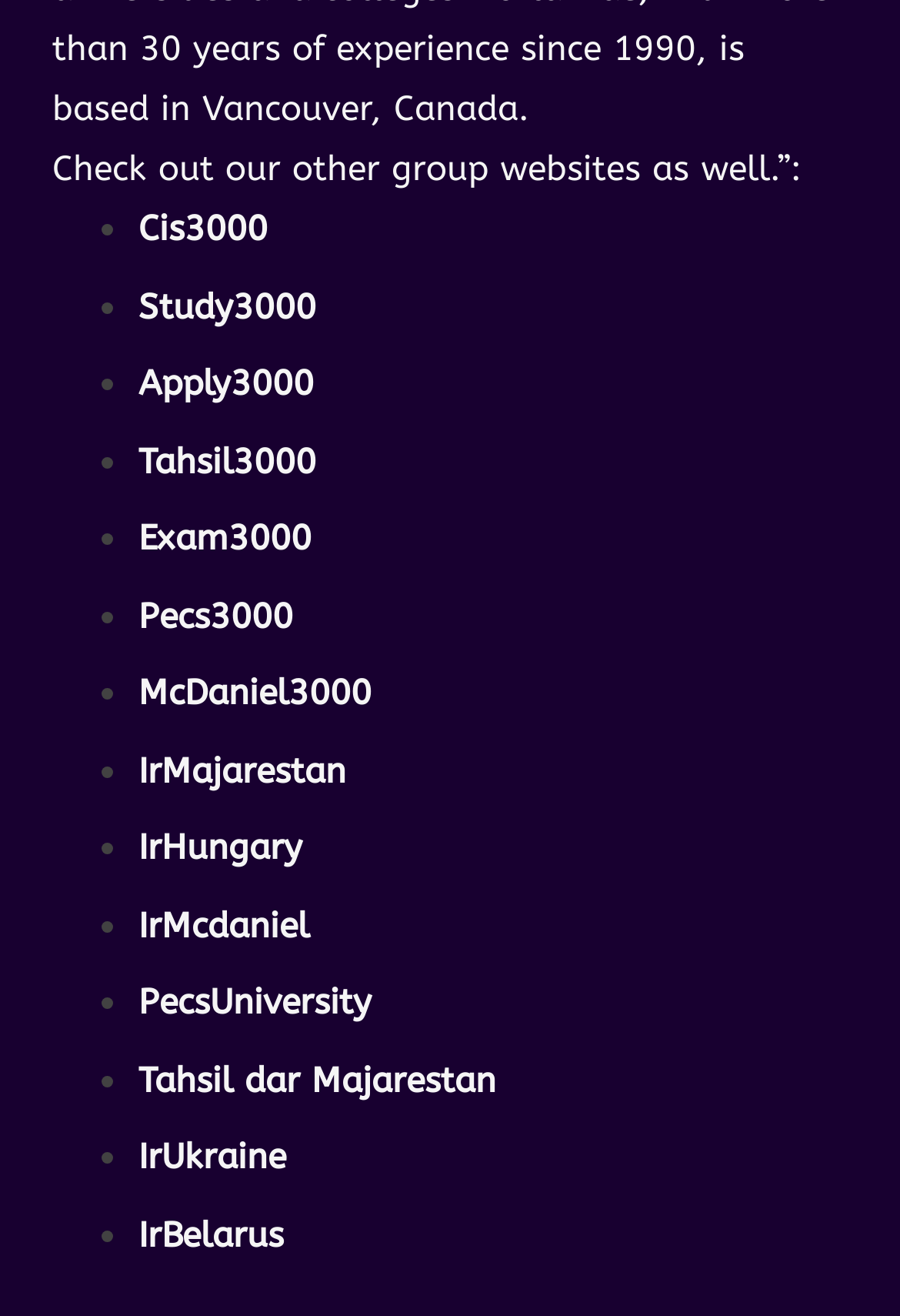Please specify the bounding box coordinates of the clickable region to carry out the following instruction: "Explore Apply3000". The coordinates should be four float numbers between 0 and 1, in the format [left, top, right, bottom].

[0.154, 0.276, 0.349, 0.307]